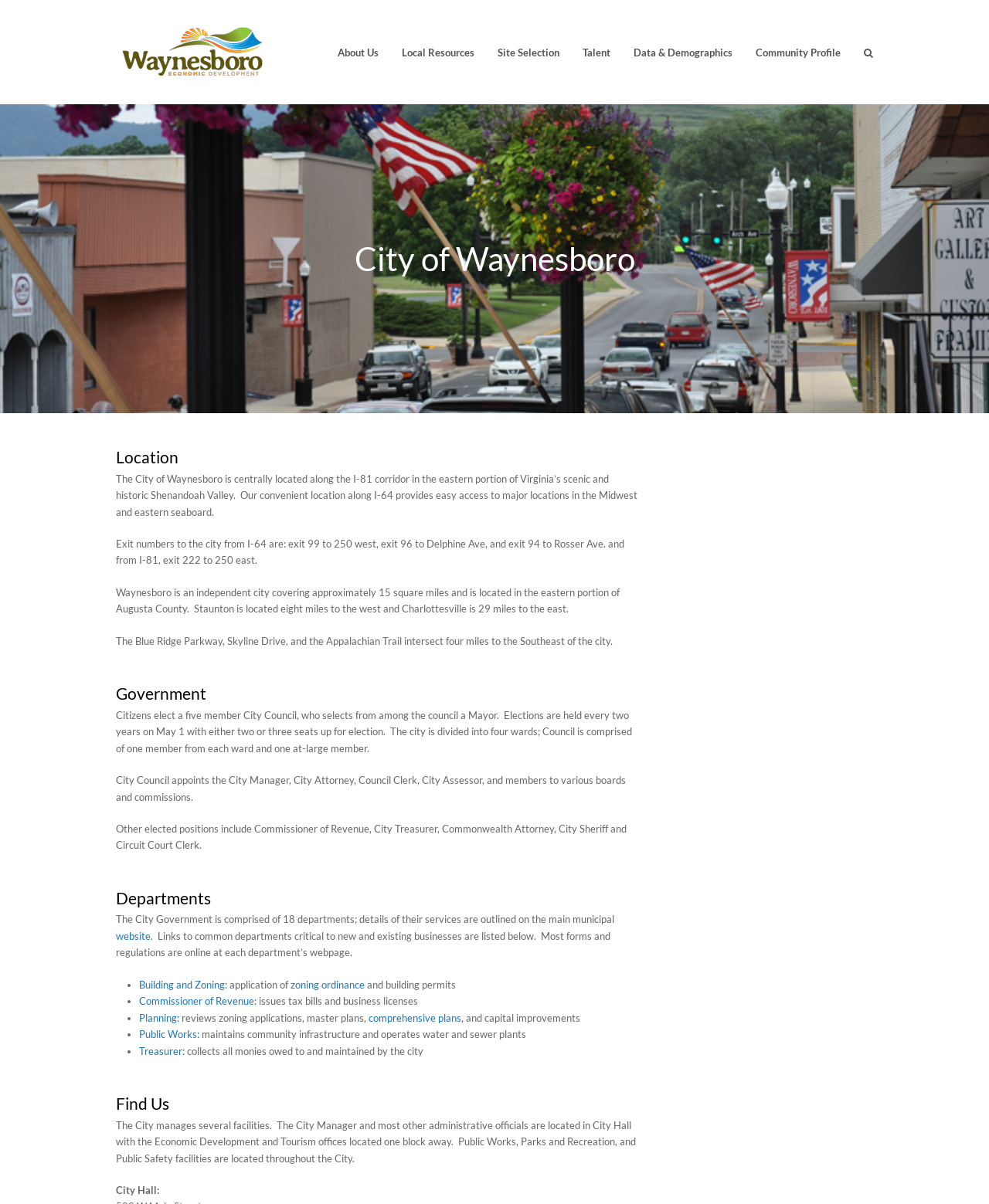Determine the main headline of the webpage and provide its text.

City of Waynesboro